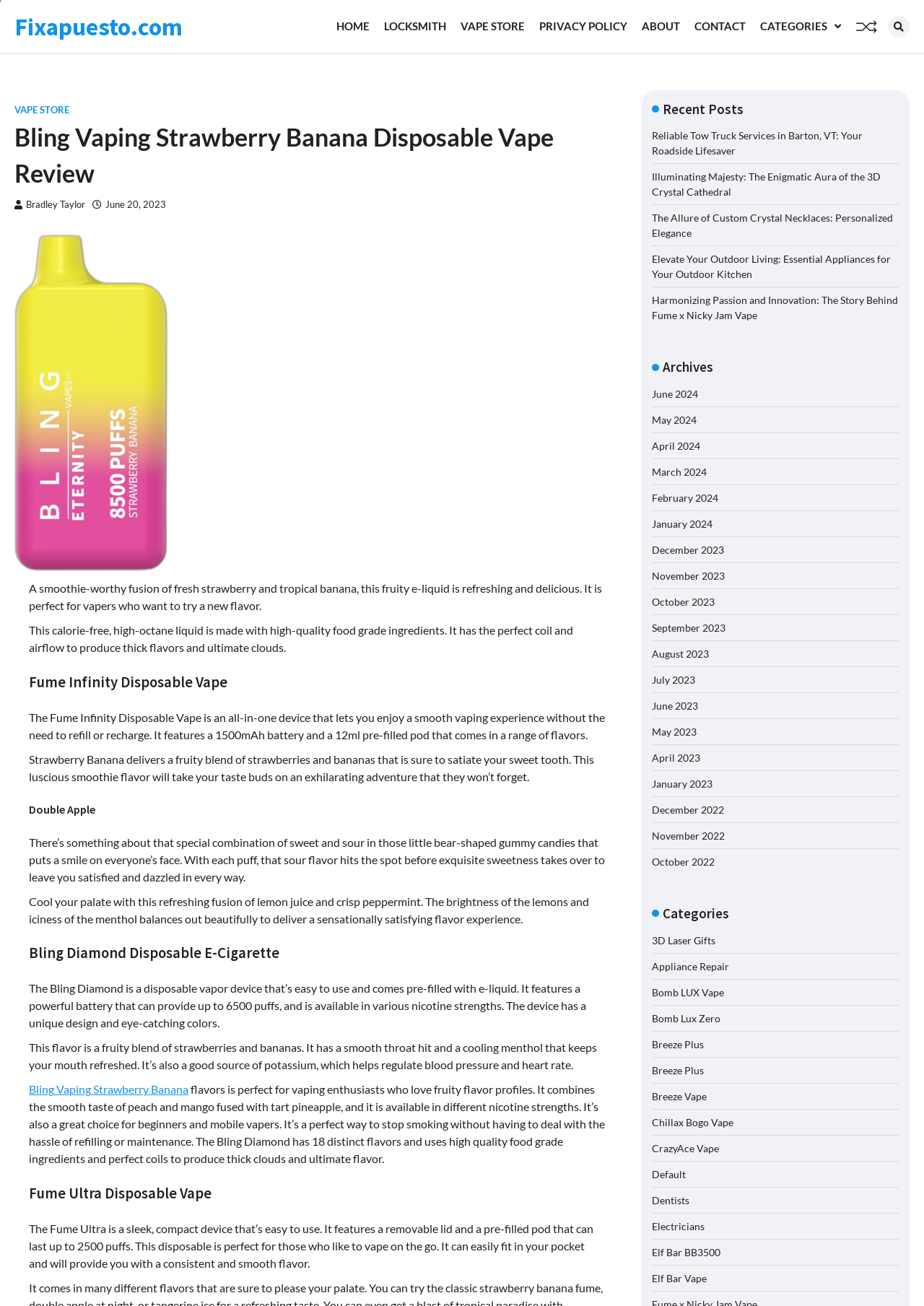Determine the bounding box coordinates of the region to click in order to accomplish the following instruction: "Check the recent post 'Reliable Tow Truck Services in Barton, VT: Your Roadside Lifesaver'". Provide the coordinates as four float numbers between 0 and 1, specifically [left, top, right, bottom].

[0.705, 0.099, 0.934, 0.12]